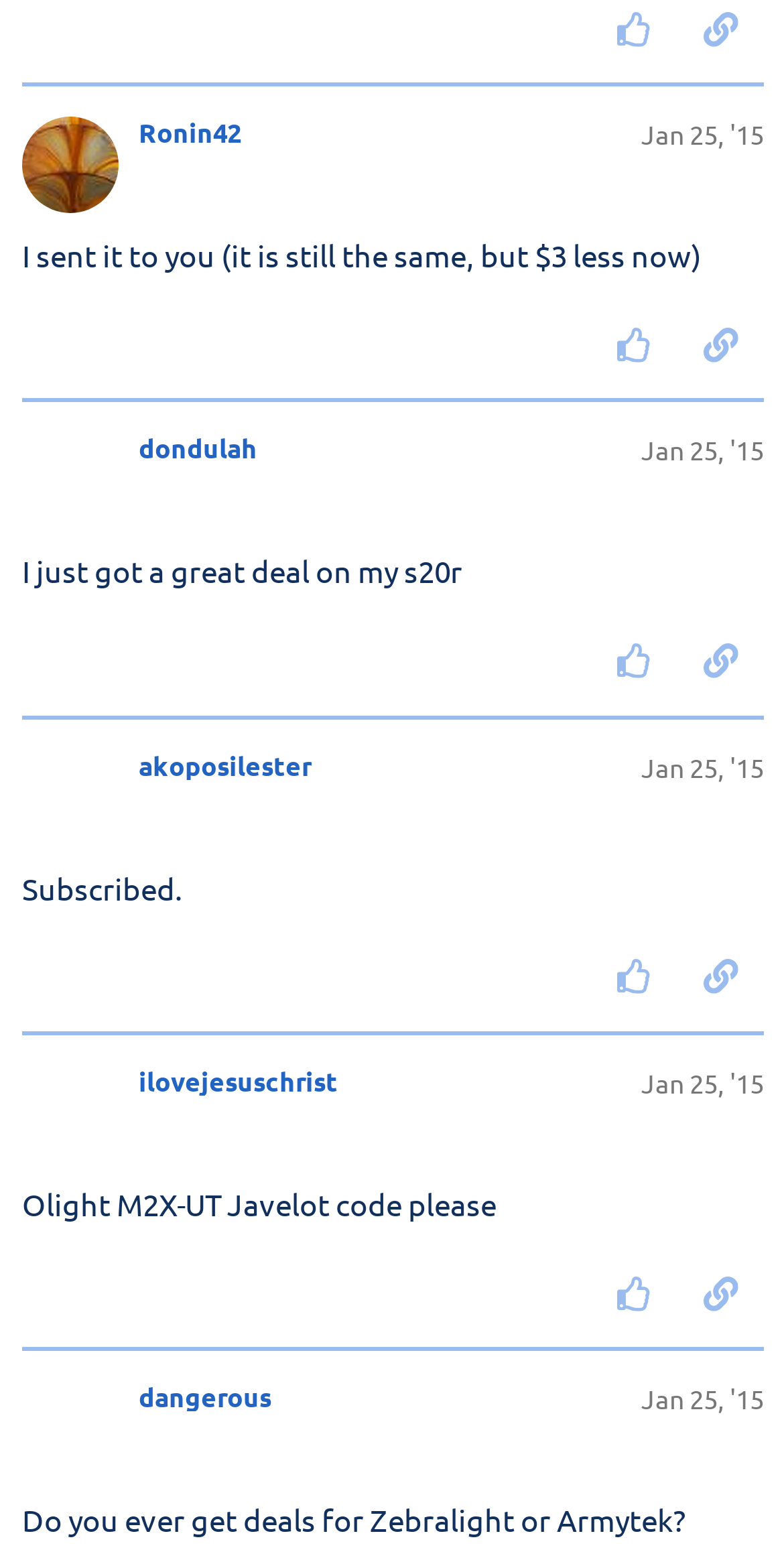Specify the bounding box coordinates of the region I need to click to perform the following instruction: "View the post by Ronin42". The coordinates must be four float numbers in the range of 0 to 1, i.e., [left, top, right, bottom].

[0.177, 0.075, 0.308, 0.095]